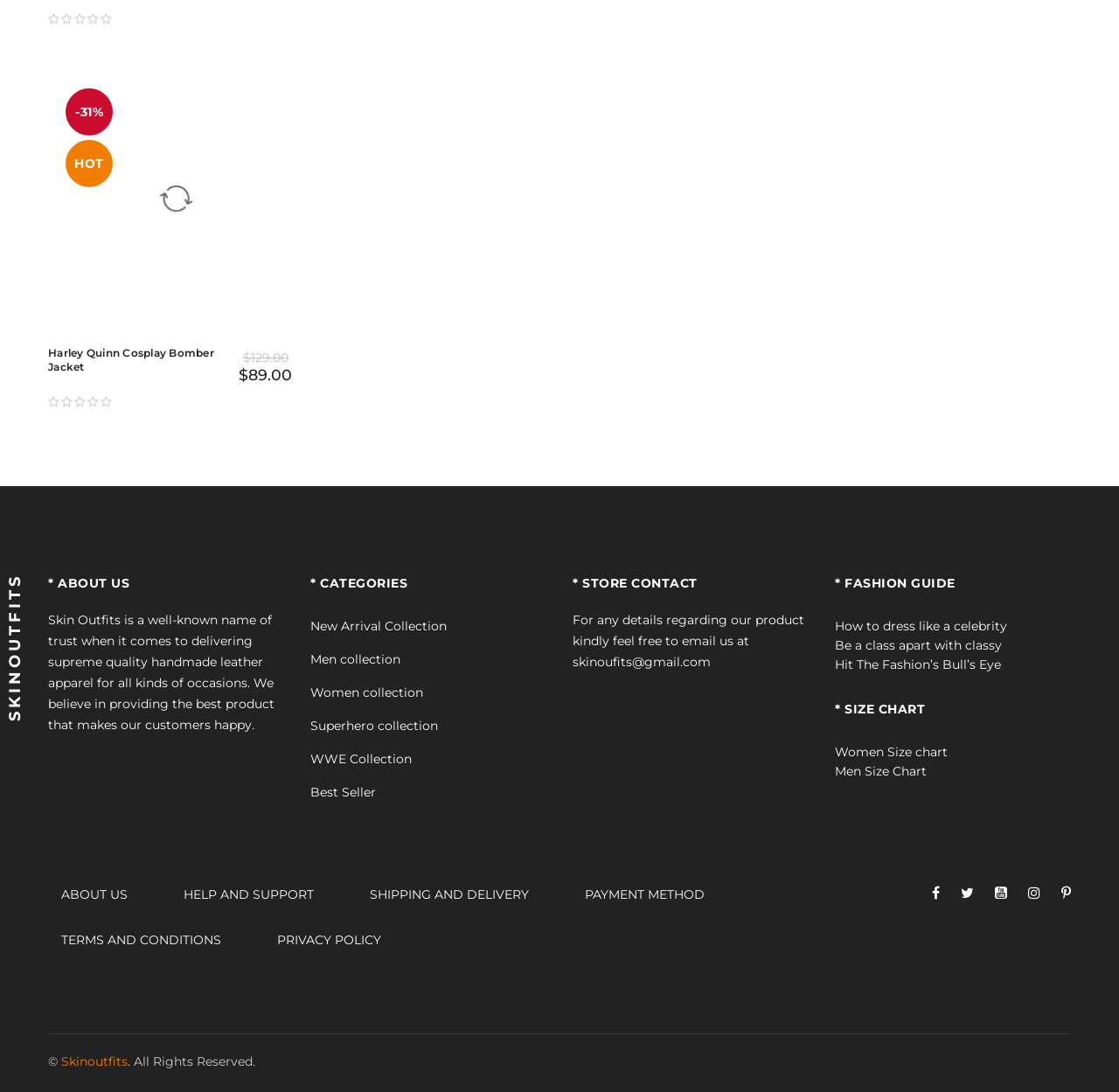What is the name of the product displayed?
Could you answer the question with a detailed and thorough explanation?

The product name is obtained from the image description 'Harley Quinn Cosplay Bomber Jacket' and the heading 'Harley Quinn Cosplay Bomber Jacket' which suggests that the product is a Harley Quinn themed cosplay bomber jacket.